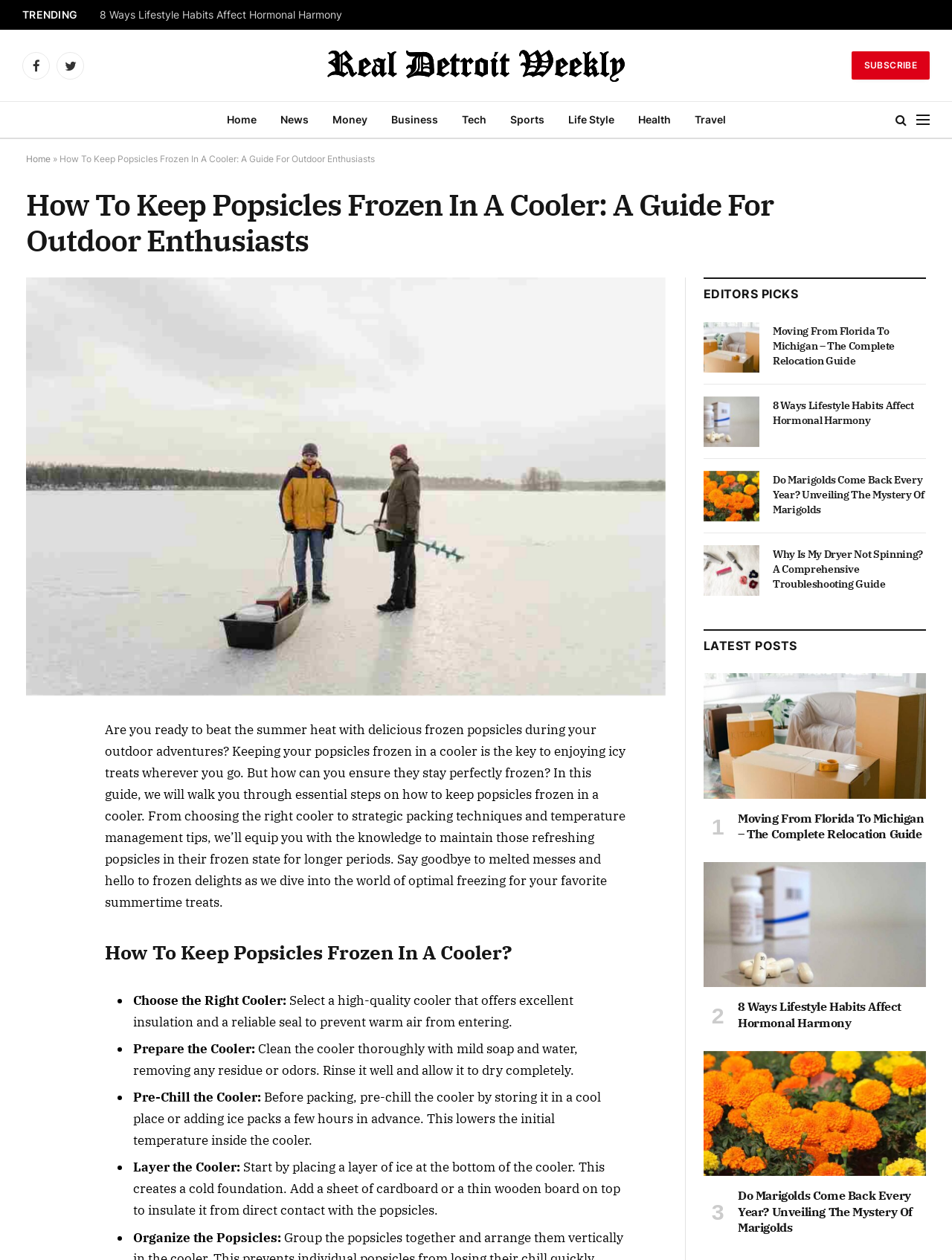Determine the bounding box coordinates for the region that must be clicked to execute the following instruction: "Click on the 'Home' link".

[0.225, 0.081, 0.282, 0.109]